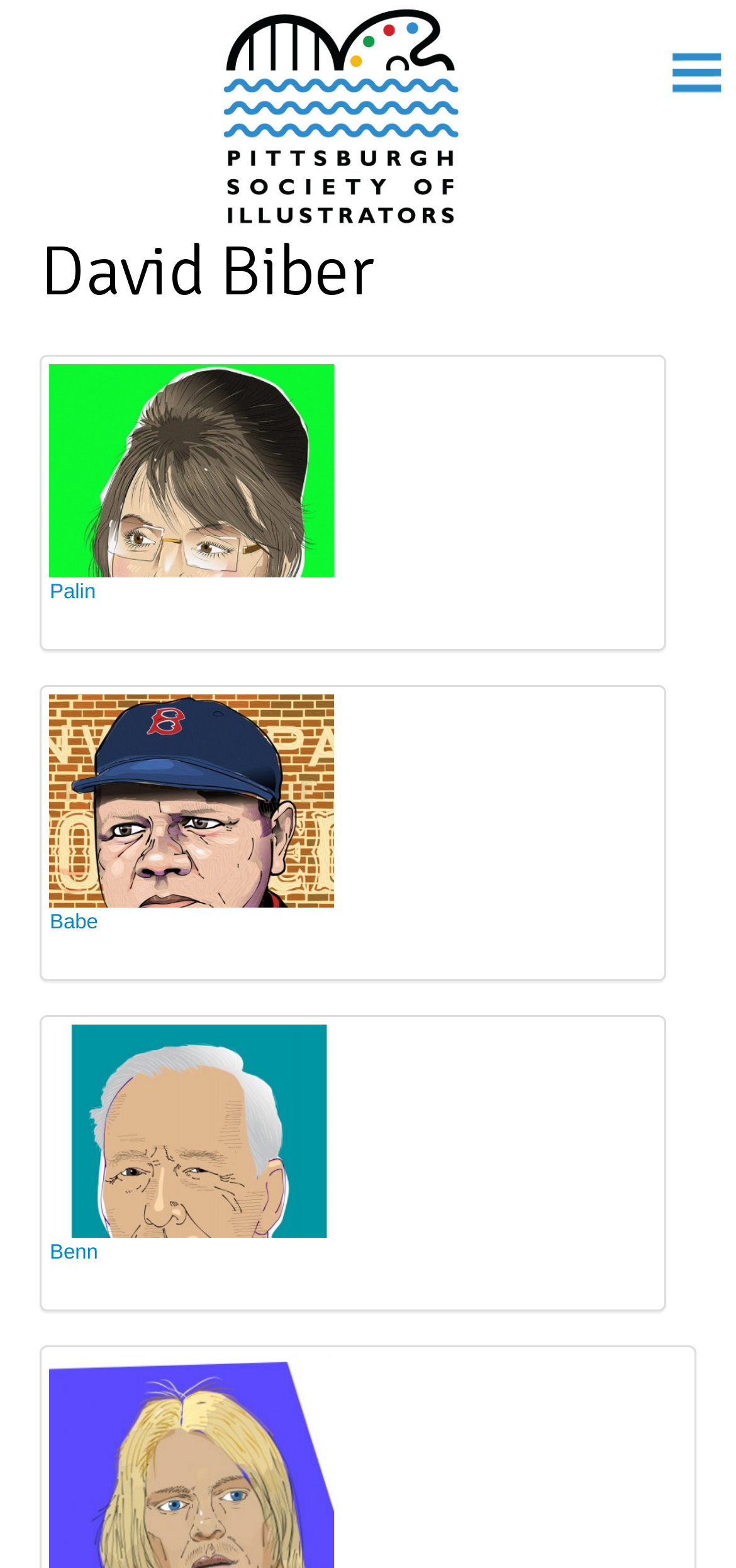Give a detailed account of the webpage's layout and content.

The webpage is dedicated to the Pittsburgh Society of Illustrators. At the top, there is a large heading with the organization's name, which is also a link. To the right of the heading, there is a menu link with an accompanying image. 

Below the heading, there is a section dedicated to an illustrator named David Biber. His name is displayed in a prominent heading. Underneath his name, there are three work samples showcased as links, each accompanied by an image. The work samples are titled "Work Sample Palin", "Work Sample Babe", and "Work Sample Benn", and are arranged vertically, one below the other. The images associated with each work sample are positioned to the right of their respective links.